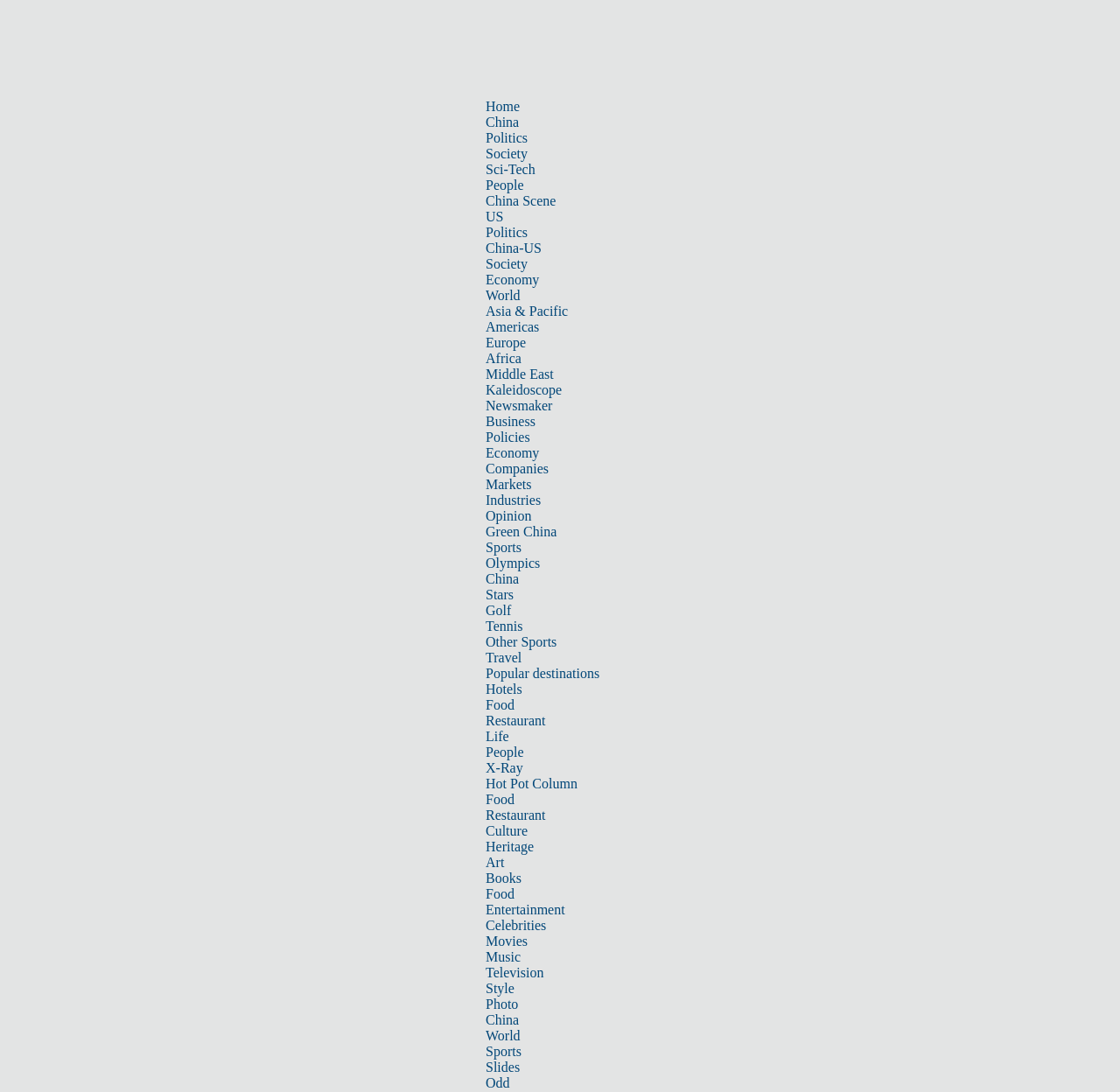How many links are available in the top navigation bar?
From the details in the image, answer the question comprehensively.

I counted the number of link elements in the top navigation bar, starting from 'Home' to 'Slides', and found that there are 30 links available.